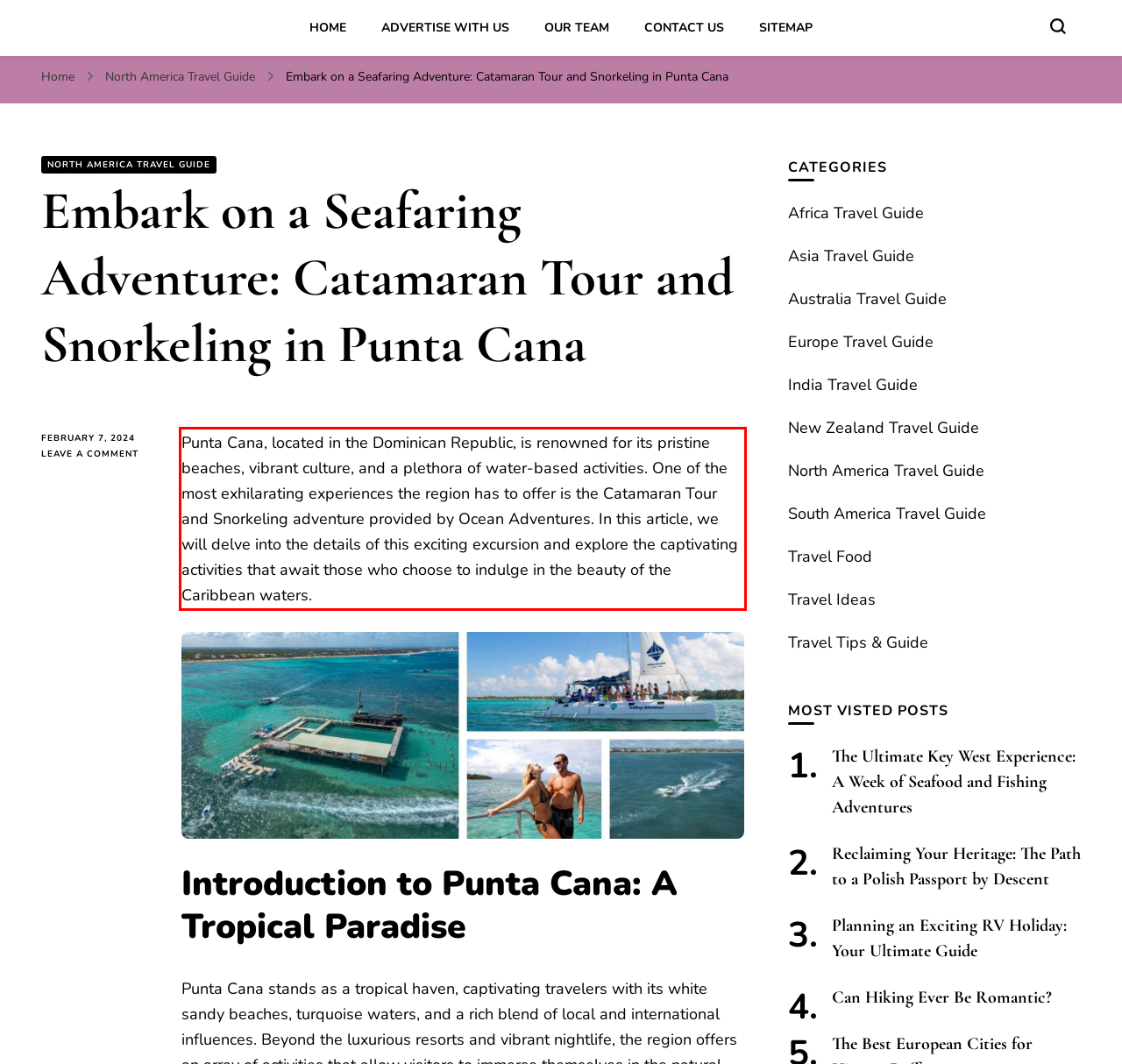You have a webpage screenshot with a red rectangle surrounding a UI element. Extract the text content from within this red bounding box.

Punta Cana, located in the Dominican Republic, is renowned for its pristine beaches, vibrant culture, and a plethora of water-based activities. One of the most exhilarating experiences the region has to offer is the Catamaran Tour and Snorkeling adventure provided by Ocean Adventures. In this article, we will delve into the details of this exciting excursion and explore the captivating activities that await those who choose to indulge in the beauty of the Caribbean waters.